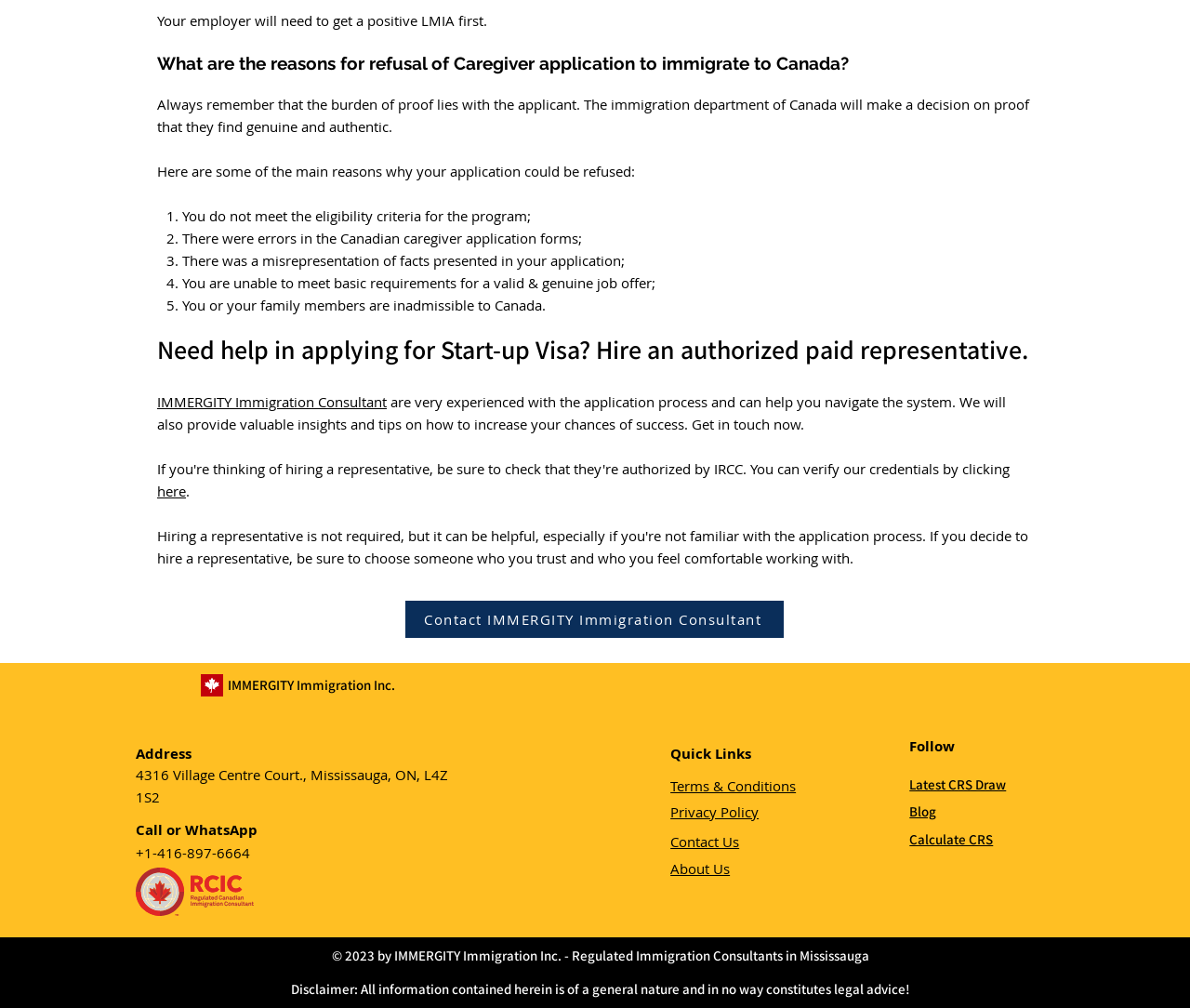Pinpoint the bounding box coordinates of the clickable area necessary to execute the following instruction: "Learn more about the Supplier Diversity Vetted Bench Program". The coordinates should be given as four float numbers between 0 and 1, namely [left, top, right, bottom].

None